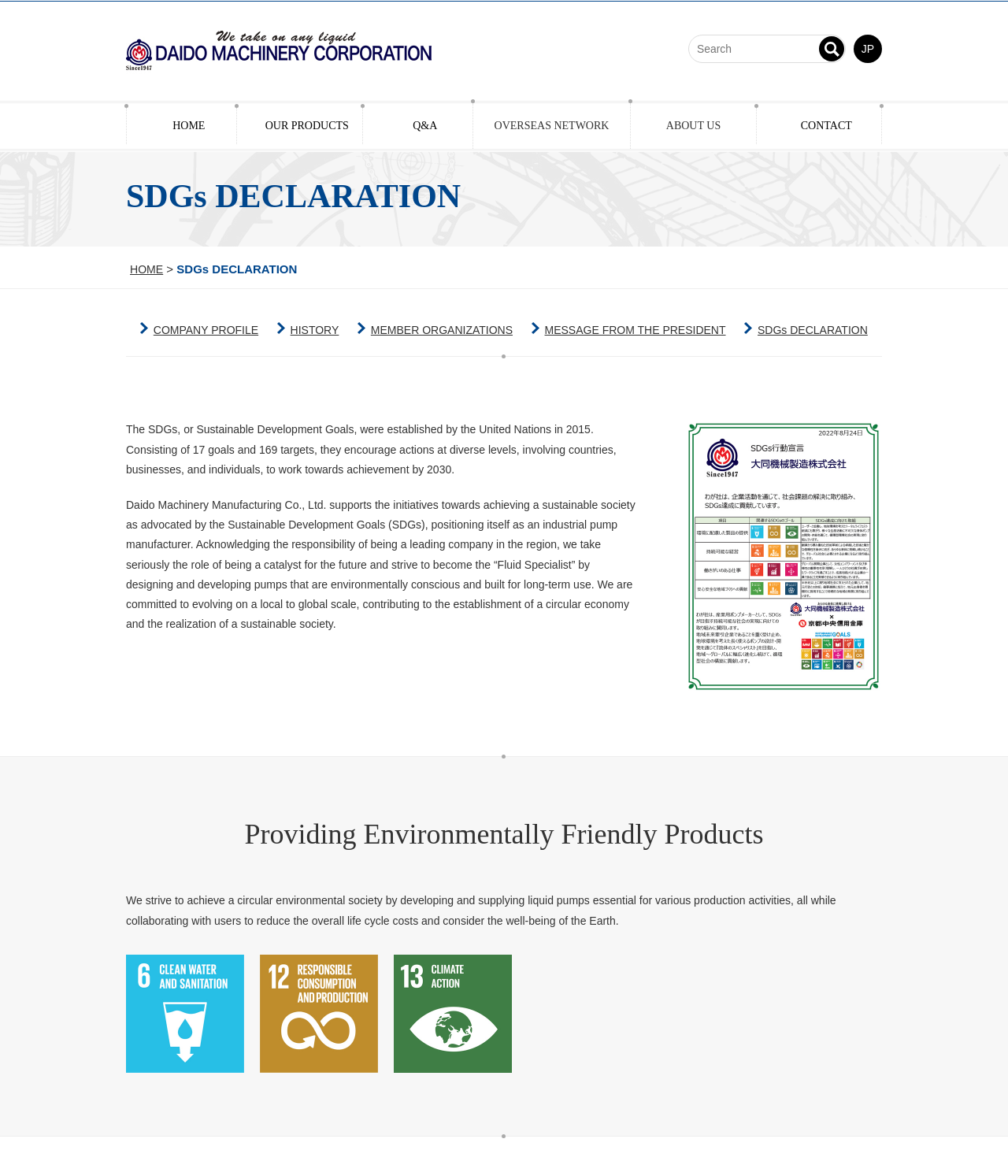Determine the bounding box coordinates of the clickable region to follow the instruction: "Go to HOME page".

[0.126, 0.088, 0.234, 0.127]